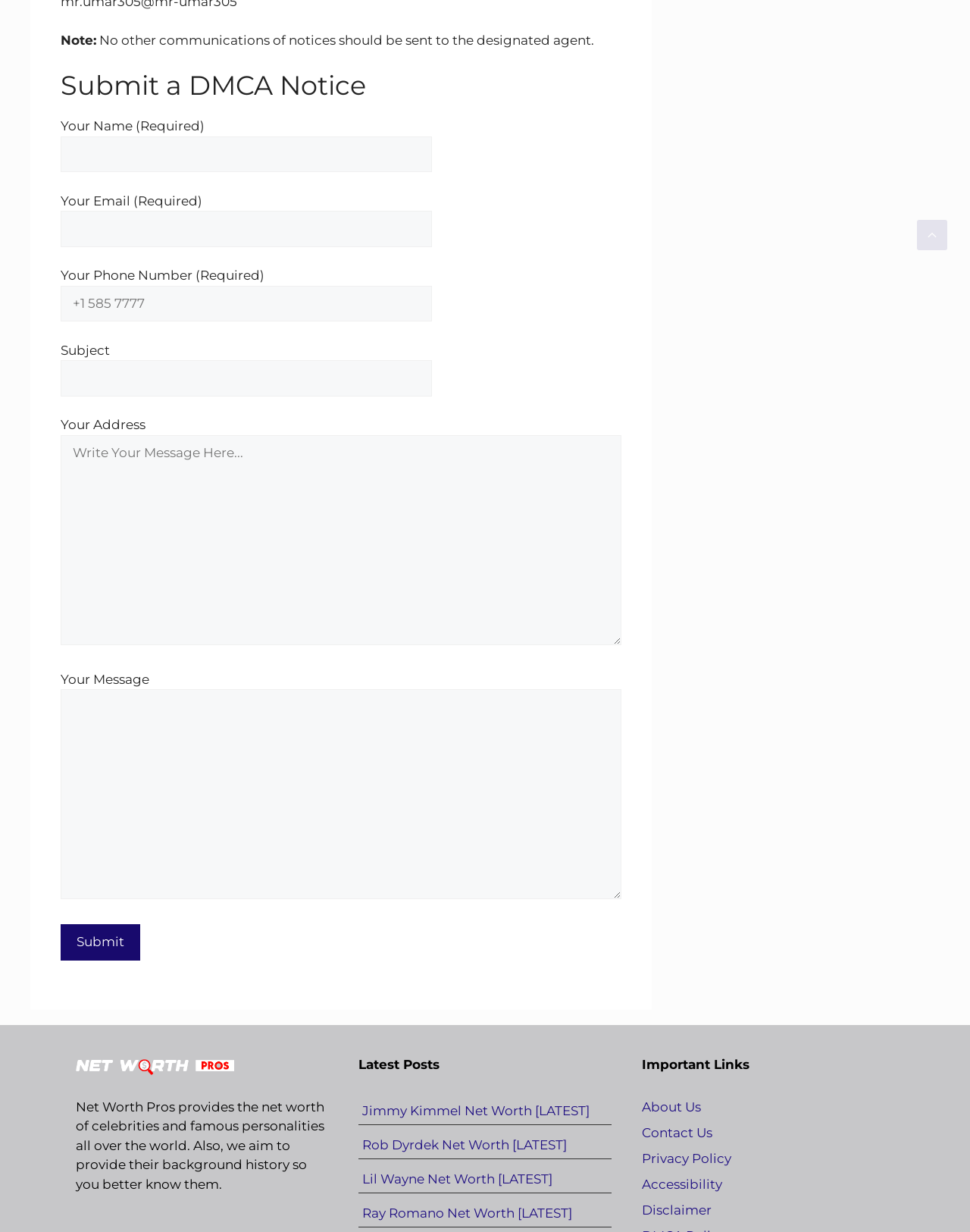What is the main topic of this website?
Analyze the screenshot and provide a detailed answer to the question.

The website appears to be focused on providing information about the net worth of celebrities and famous personalities. This is evident from the text 'Net Worth Pros provides the net worth of celebrities and famous personalities all over the world.' and the presence of links to latest posts about celebrities' net worth.